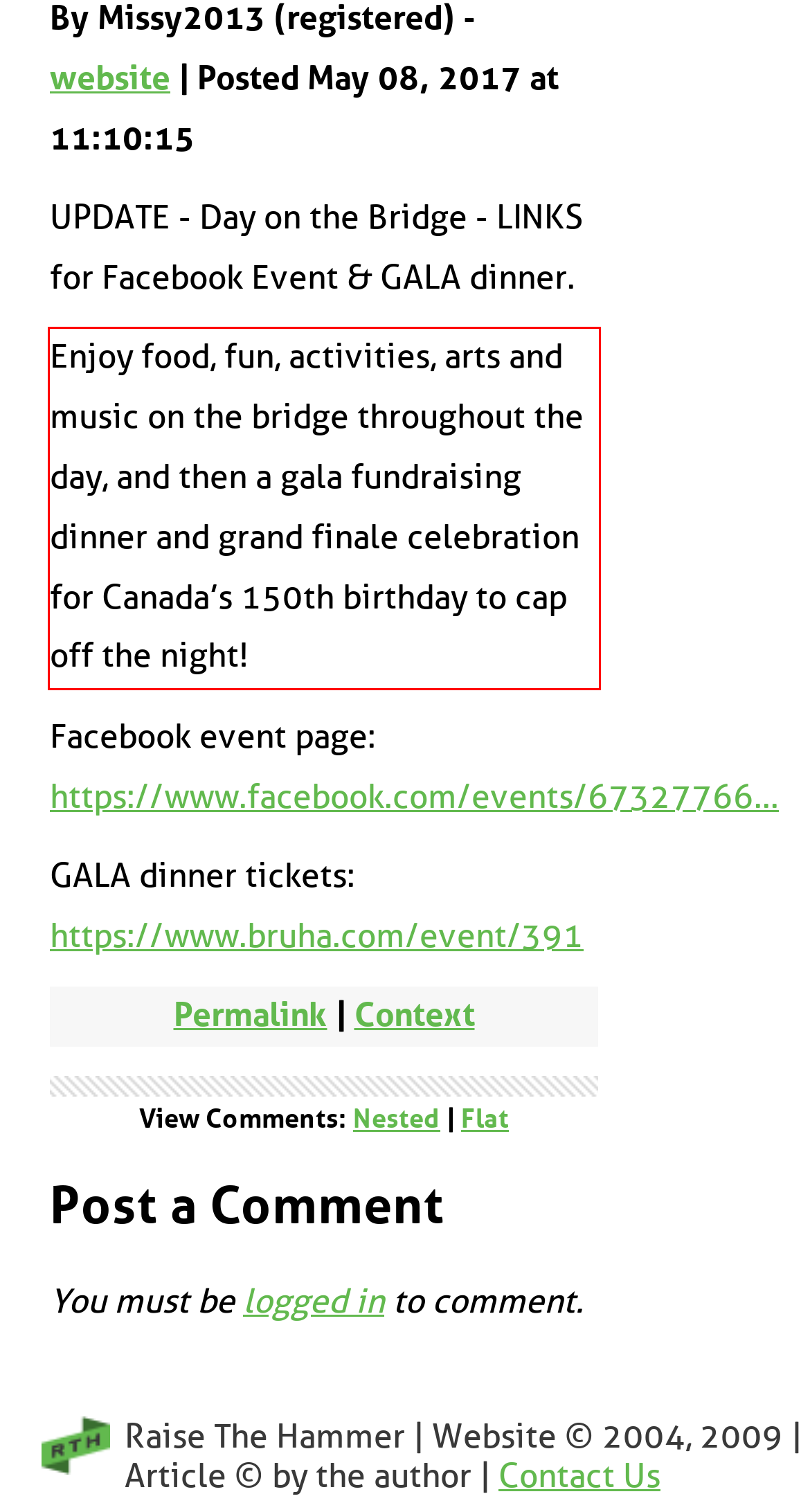Given the screenshot of the webpage, identify the red bounding box, and recognize the text content inside that red bounding box.

Enjoy food, fun, activities, arts and music on the bridge throughout the day, and then a gala fundraising dinner and grand finale celebration for Canada’s 150th birthday to cap off the night!